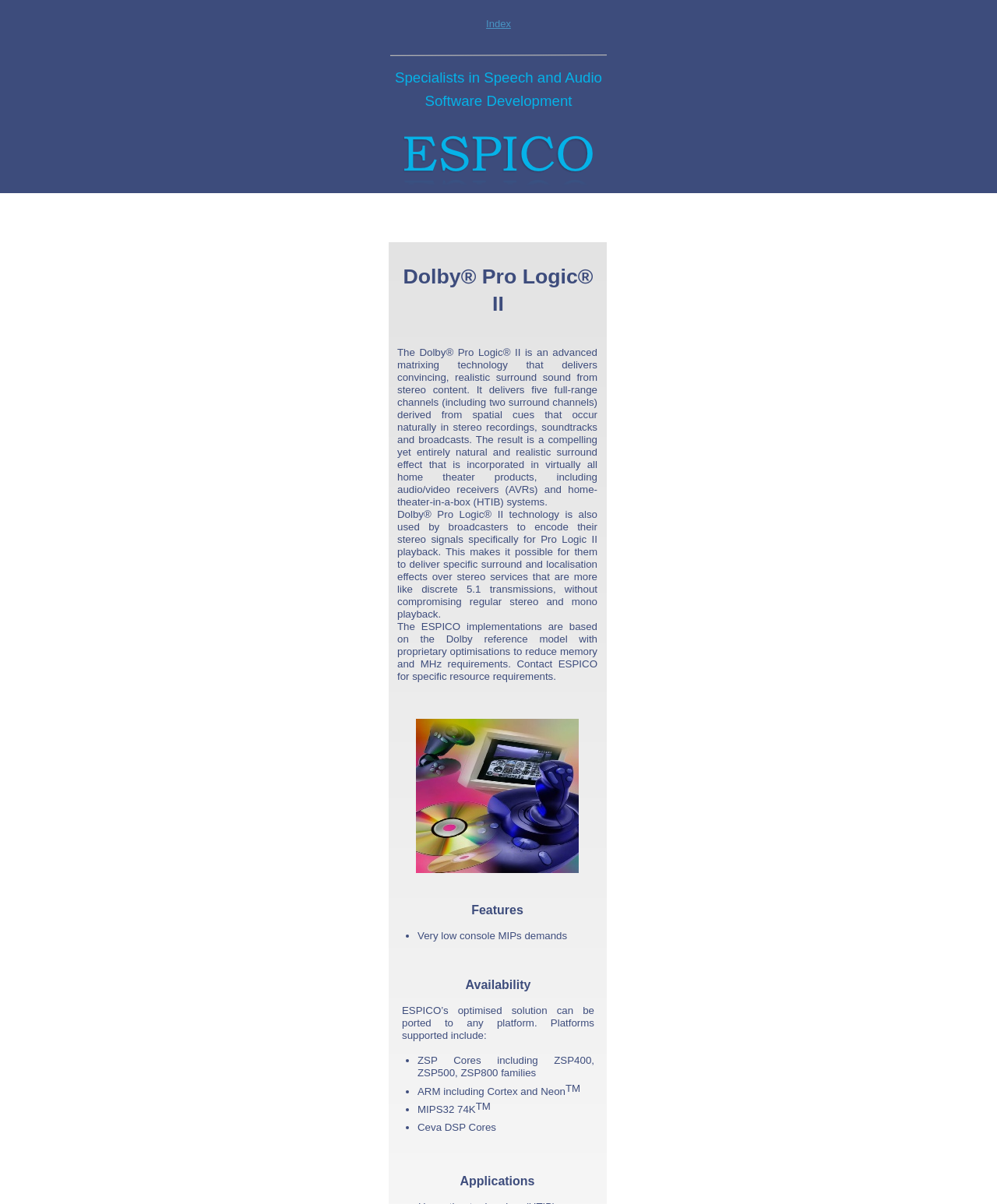Generate an in-depth caption that captures all aspects of the webpage.

The webpage is about Dolby Pro Logic II, a surround sound technology. At the top, there is an image of ESPICO, a company that specializes in speech and audio software development. Below the image, there is a heading that reads "Dolby Pro Logic II" in a larger font size. 

The main content of the page is divided into sections. The first section describes the Dolby Pro Logic II technology, explaining how it delivers convincing and realistic surround sound from stereo content. This section is followed by another section that discusses how broadcasters use Dolby Pro Logic II to encode their stereo signals for Pro Logic II playback.

The next section is about ESPICO's implementation of Dolby Pro Logic II, highlighting their proprietary optimizations to reduce memory and MHz requirements. There is a call to action to contact ESPICO for specific resource requirements.

Below this section, there are two lists of features and availability. The features list includes low console MIPs demands, while the availability list mentions that ESPICO's optimized solution can be ported to various platforms, including ZSP Cores, ARM, TM, MIPS32 74K, and Ceva DSP Cores.

Finally, there is a section titled "Applications" at the bottom of the page, although its content is not specified.